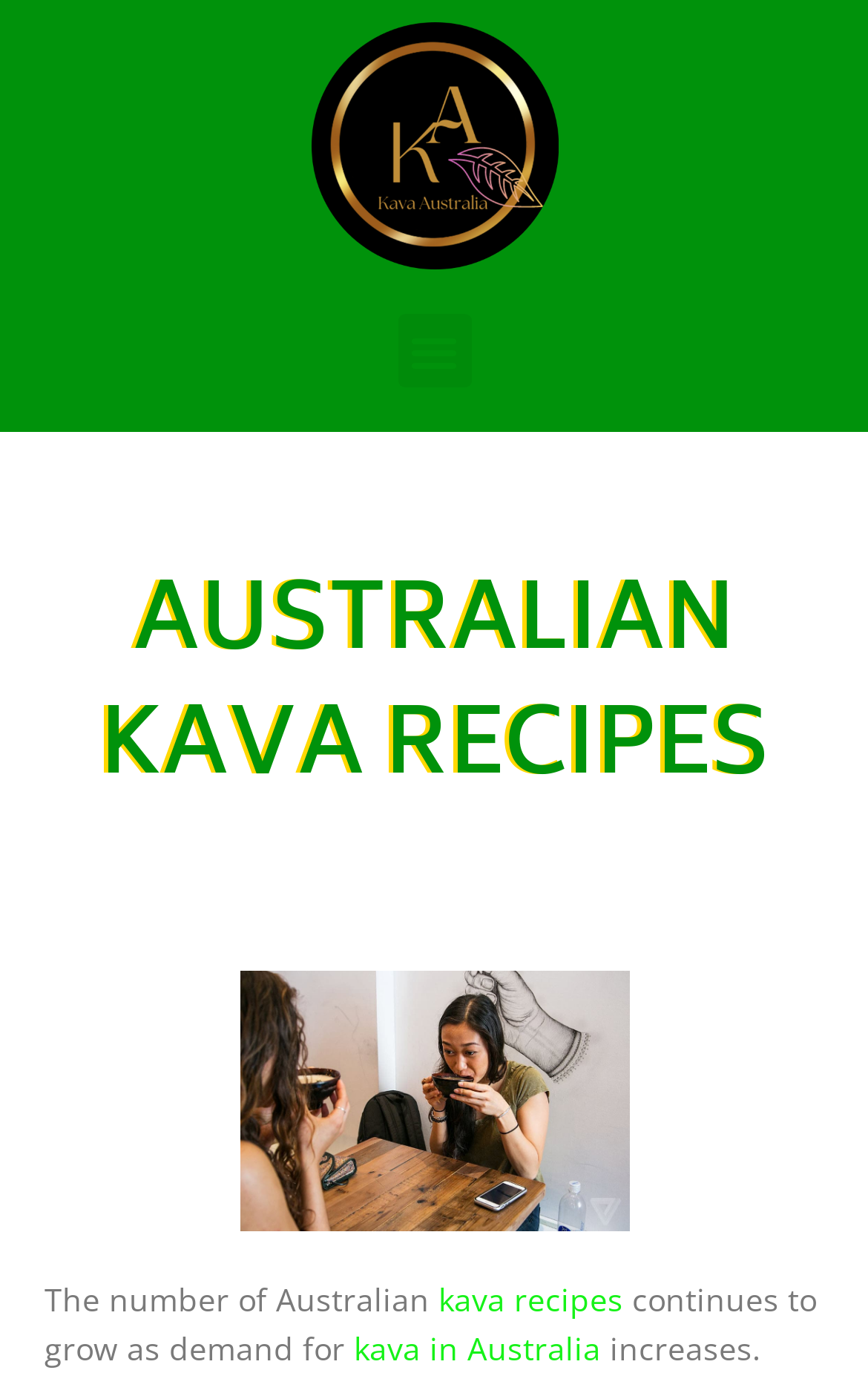What is growing according to the webpage?
Based on the screenshot, provide your answer in one word or phrase.

Number of Australian kava recipes